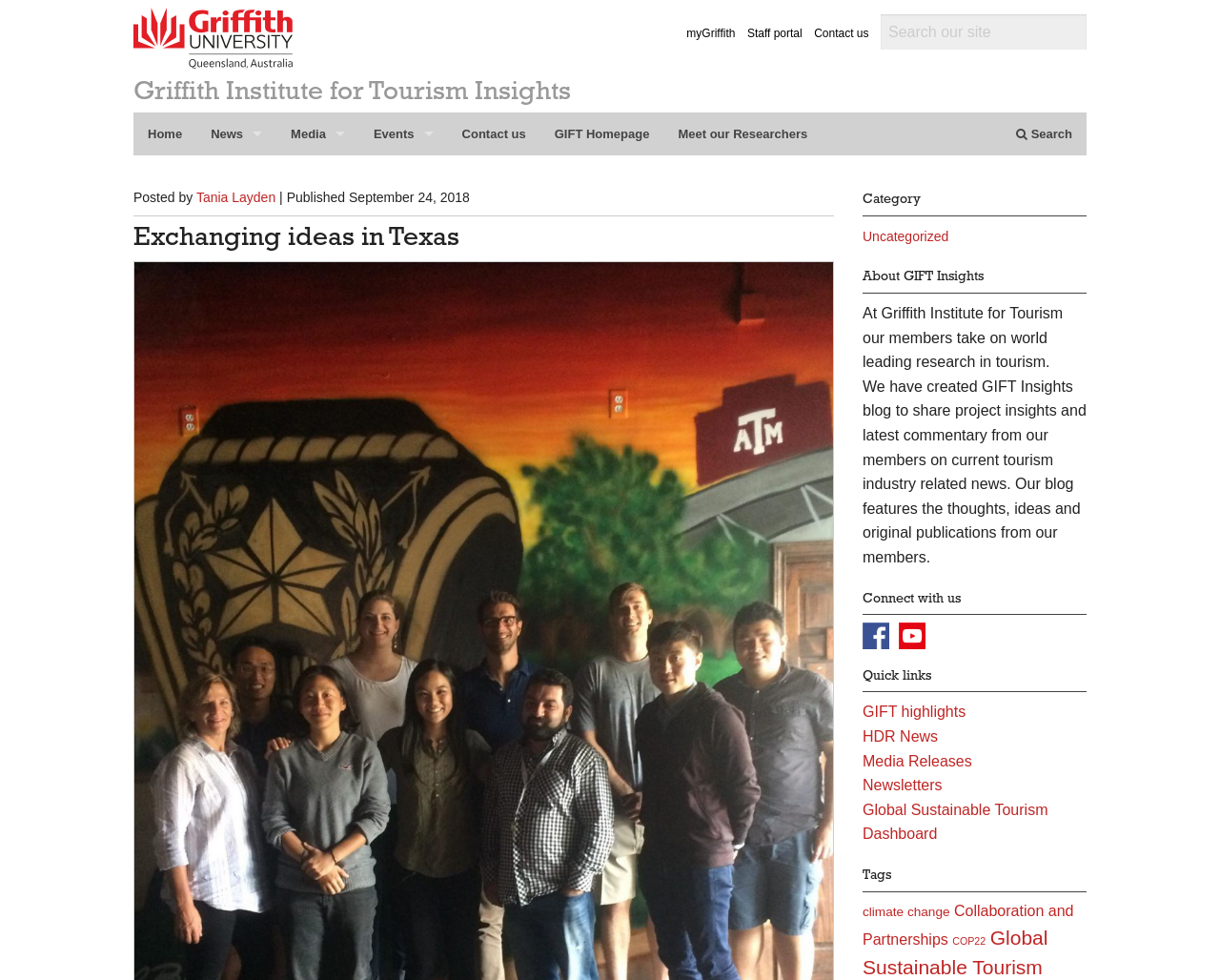Find the bounding box coordinates of the clickable element required to execute the following instruction: "Search our site". Provide the coordinates as four float numbers between 0 and 1, i.e., [left, top, right, bottom].

[0.722, 0.015, 0.891, 0.051]